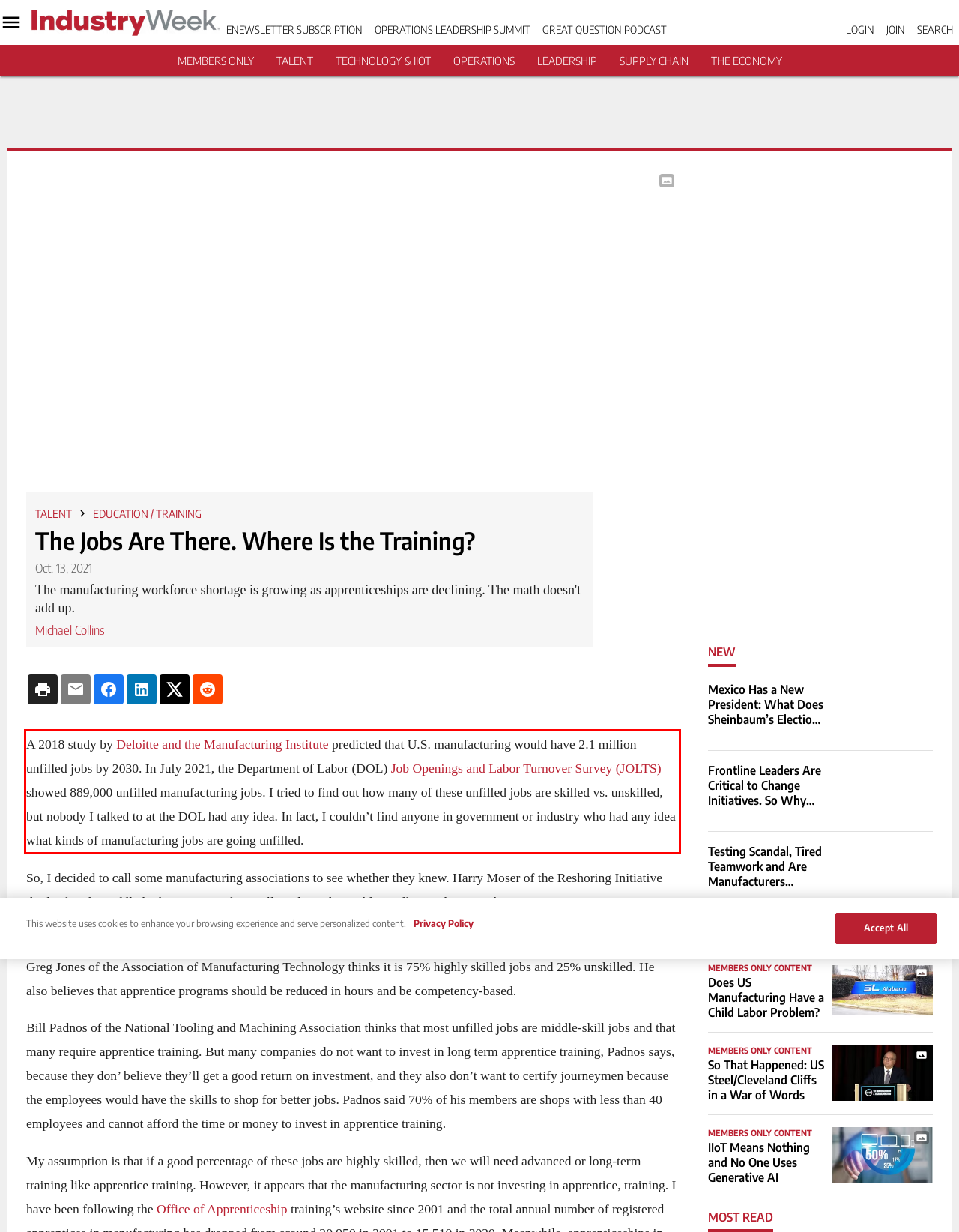Within the provided webpage screenshot, find the red rectangle bounding box and perform OCR to obtain the text content.

A 2018 study by Deloitte and the Manufacturing Institute predicted that U.S. manufacturing would have 2.1 million unfilled jobs by 2030. In July 2021, the Department of Labor (DOL) Job Openings and Labor Turnover Survey (JOLTS) showed 889,000 unfilled manufacturing jobs. I tried to find out how many of these unfilled jobs are skilled vs. unskilled, but nobody I talked to at the DOL had any idea. In fact, I couldn’t find anyone in government or industry who had any idea what kinds of manufacturing jobs are going unfilled.